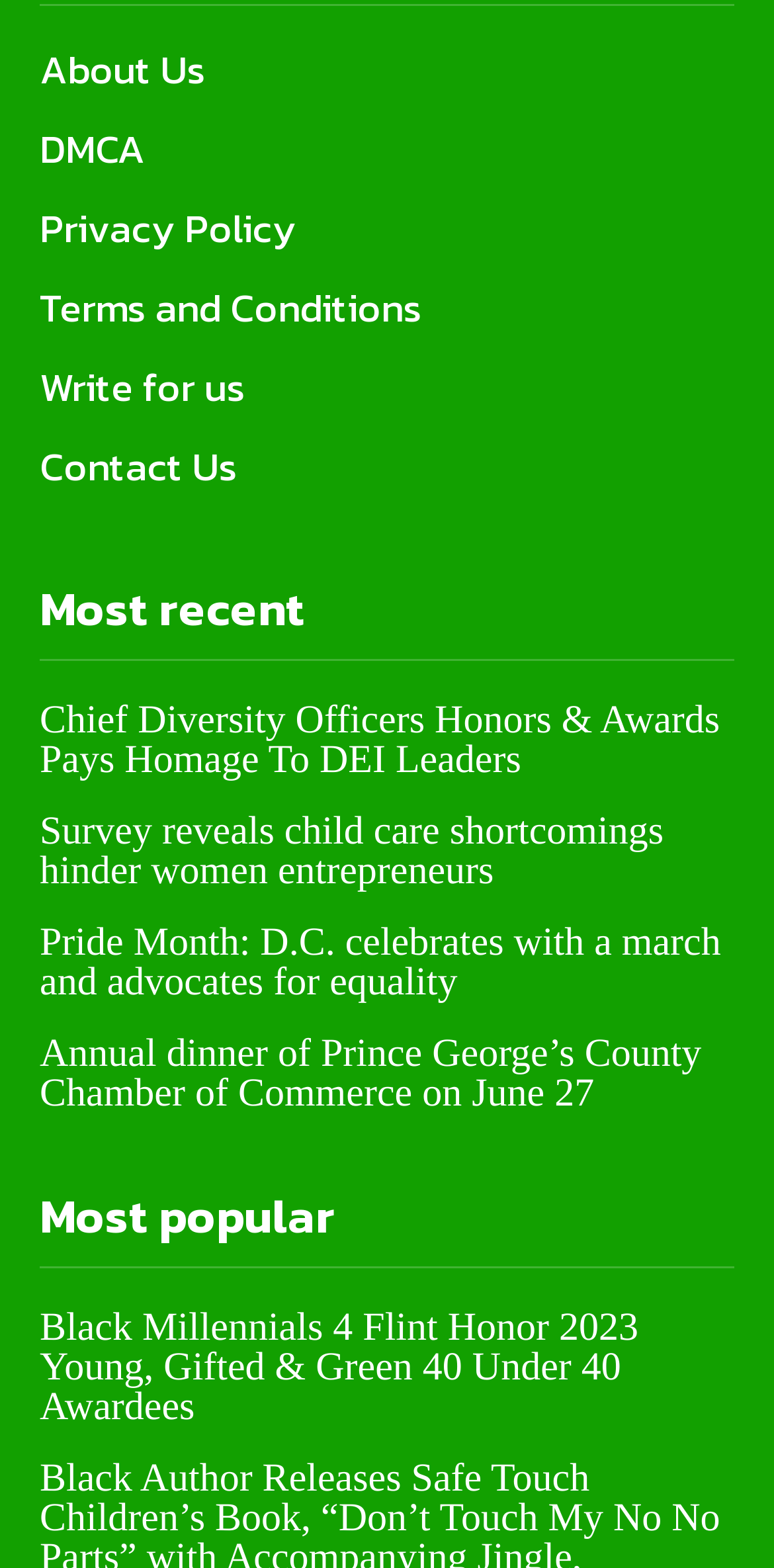Please determine the bounding box coordinates of the element to click on in order to accomplish the following task: "View the article about women entrepreneurs". Ensure the coordinates are four float numbers ranging from 0 to 1, i.e., [left, top, right, bottom].

[0.051, 0.517, 0.857, 0.57]